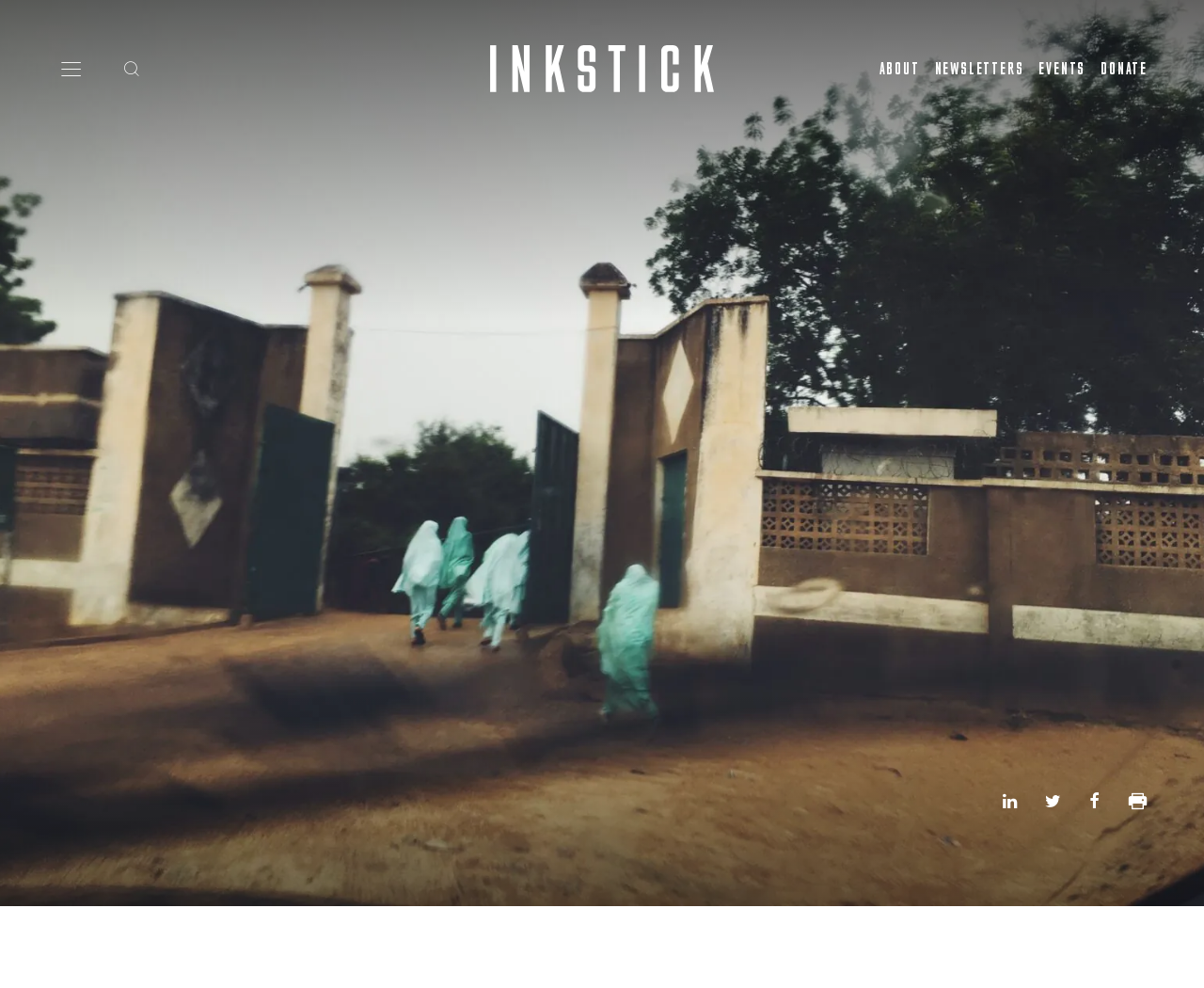Locate the bounding box of the UI element with the following description: "title="Tweet It"".

[0.868, 0.799, 0.881, 0.826]